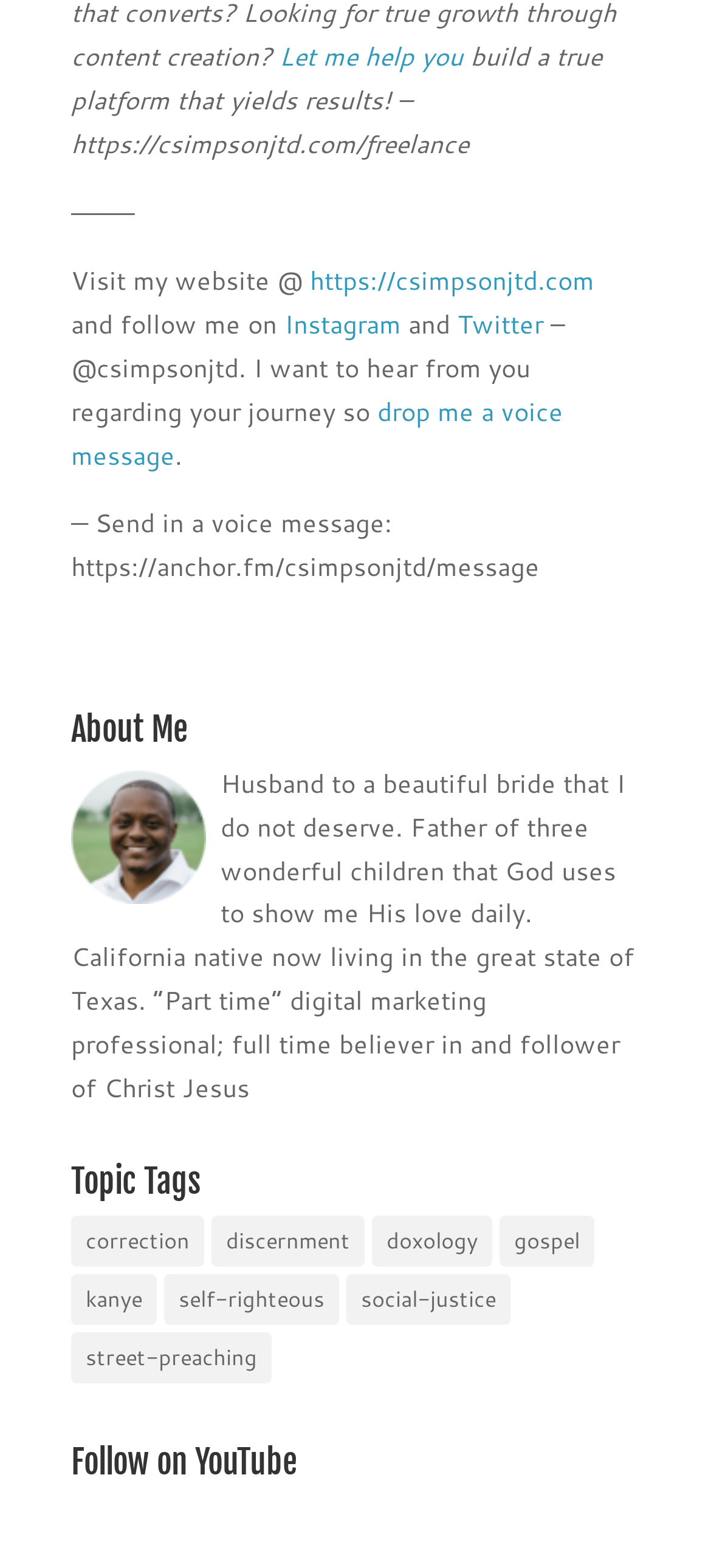Pinpoint the bounding box coordinates of the clickable area needed to execute the instruction: "Visit the website". The coordinates should be specified as four float numbers between 0 and 1, i.e., [left, top, right, bottom].

[0.436, 0.168, 0.836, 0.191]